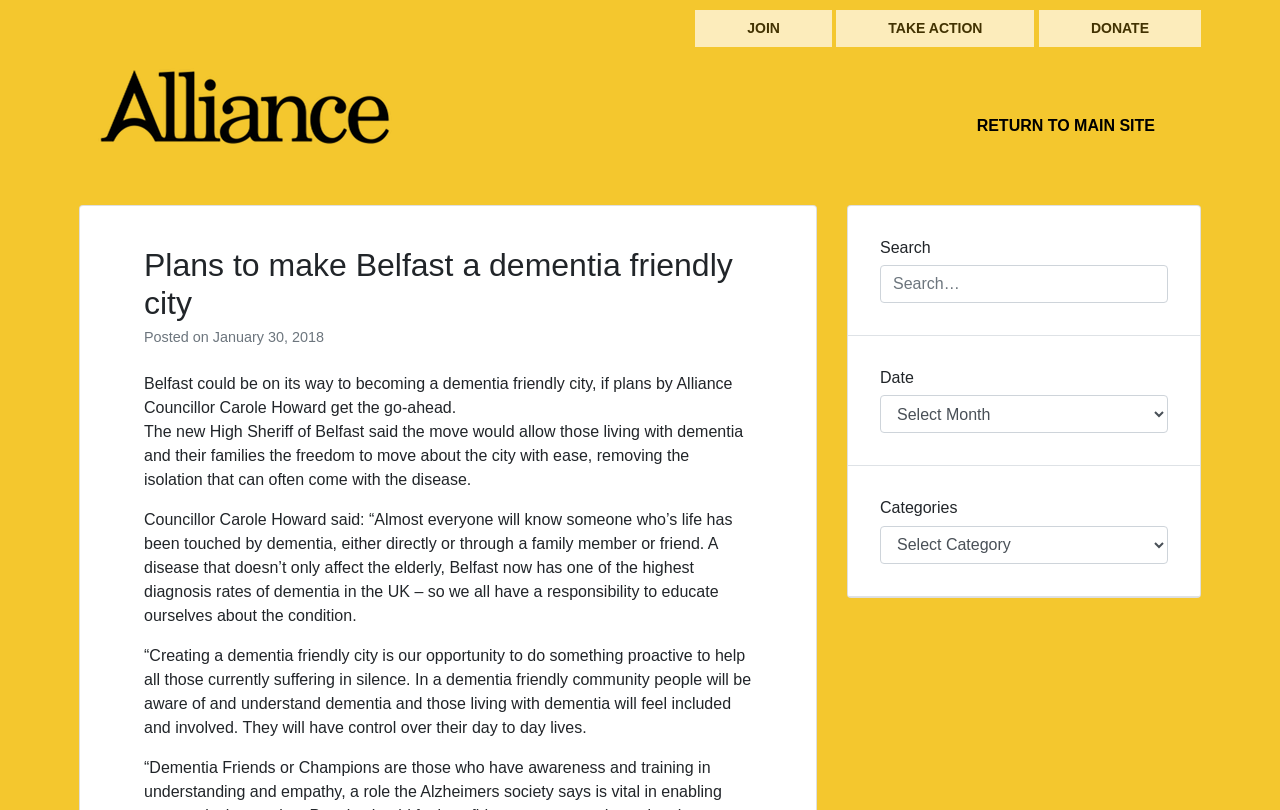Provide a one-word or short-phrase response to the question:
What is the text of the first link on the webpage?

JOIN